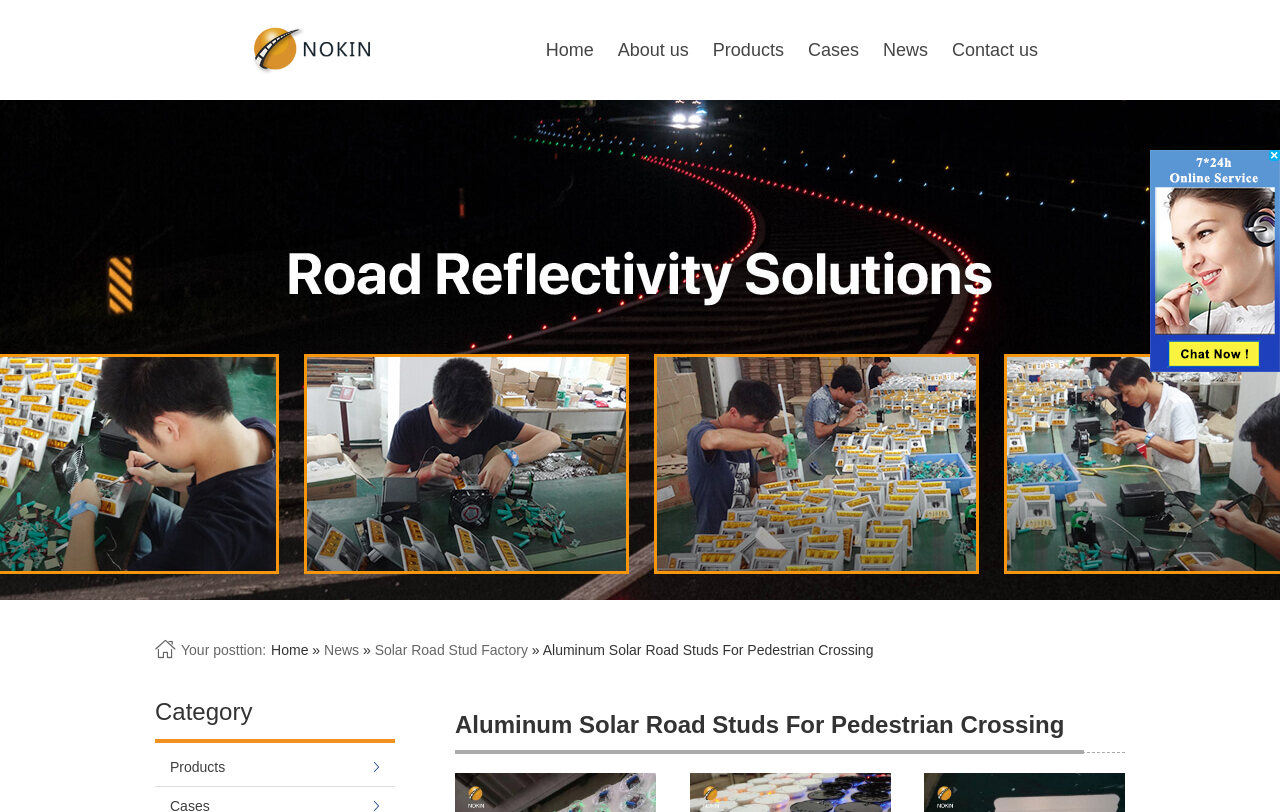Highlight the bounding box coordinates of the element that should be clicked to carry out the following instruction: "Click the 'Home' link". The coordinates must be given as four float numbers ranging from 0 to 1, i.e., [left, top, right, bottom].

[0.417, 0.0, 0.473, 0.123]